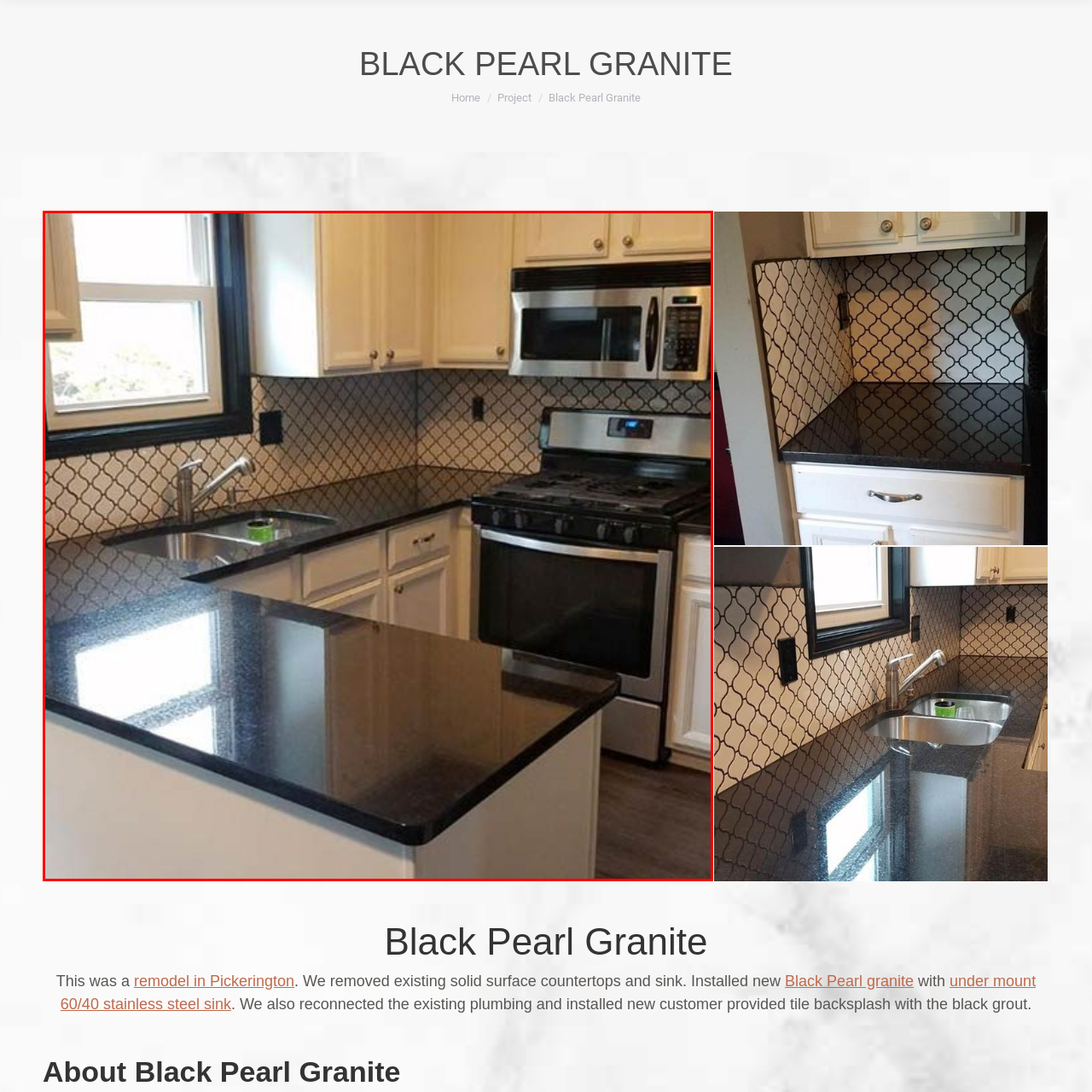Examine the image indicated by the red box and respond with a single word or phrase to the following question:
What type of stove is in the kitchen?

Gas stove